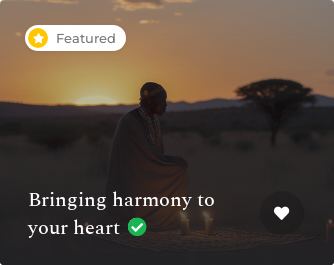What is the purpose of the candles in the image?
Answer the question with a detailed and thorough explanation.

The softly glowing candles surrounding the healer create an inviting ambiance, symbolizing peace and spiritual connection, which is essential for fostering emotional and spiritual well-being.